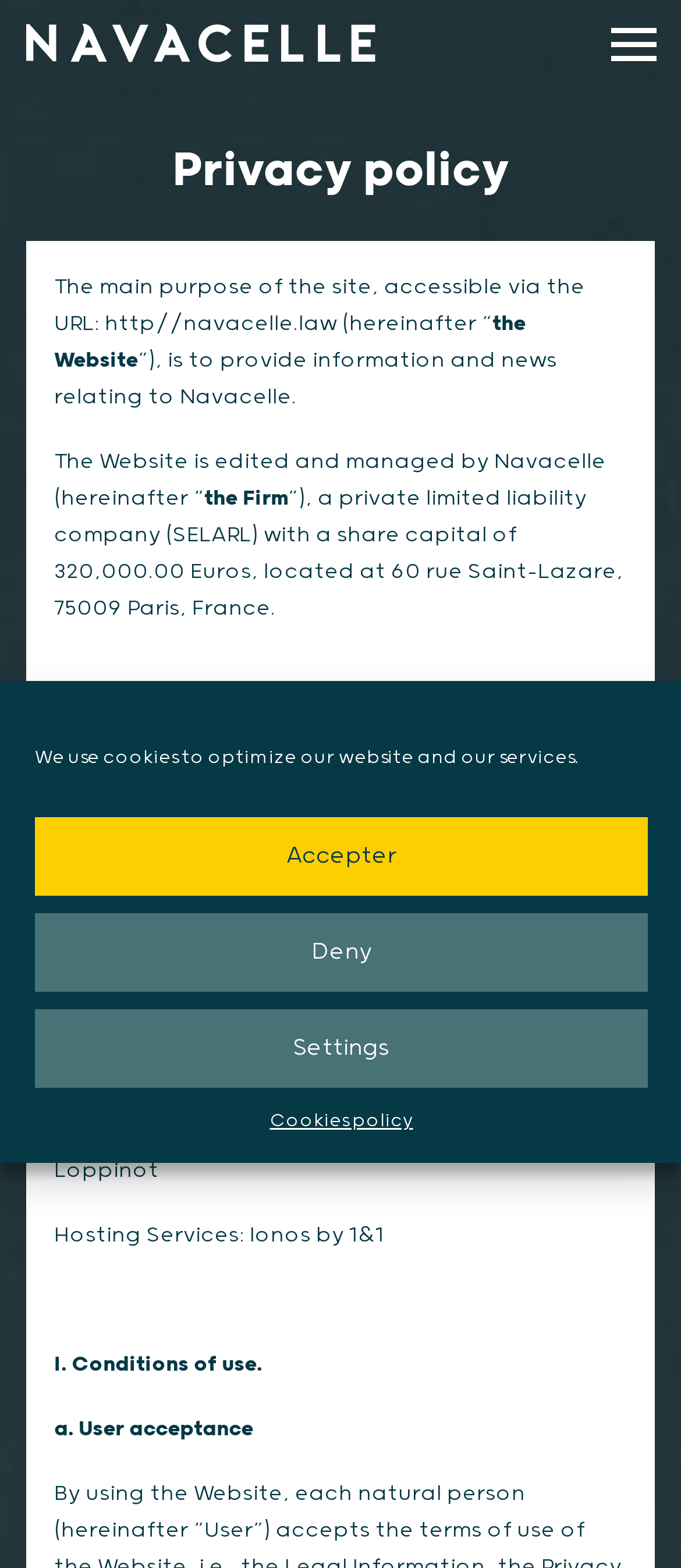Based on the element description: "aria-label="display main menu"", identify the UI element and provide its bounding box coordinates. Use four float numbers between 0 and 1, [left, top, right, bottom].

[0.897, 0.017, 0.964, 0.038]